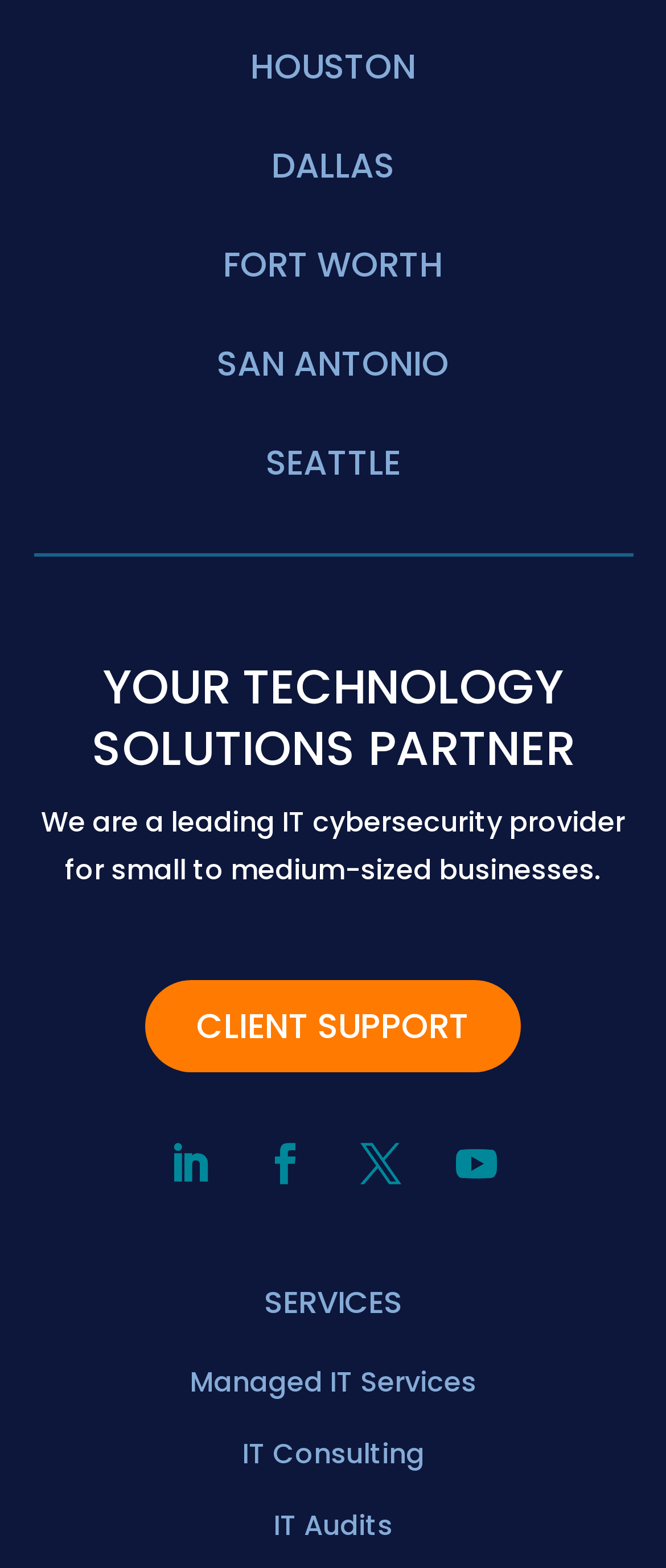From the given element description: "Client Support", find the bounding box for the UI element. Provide the coordinates as four float numbers between 0 and 1, in the order [left, top, right, bottom].

[0.218, 0.625, 0.782, 0.684]